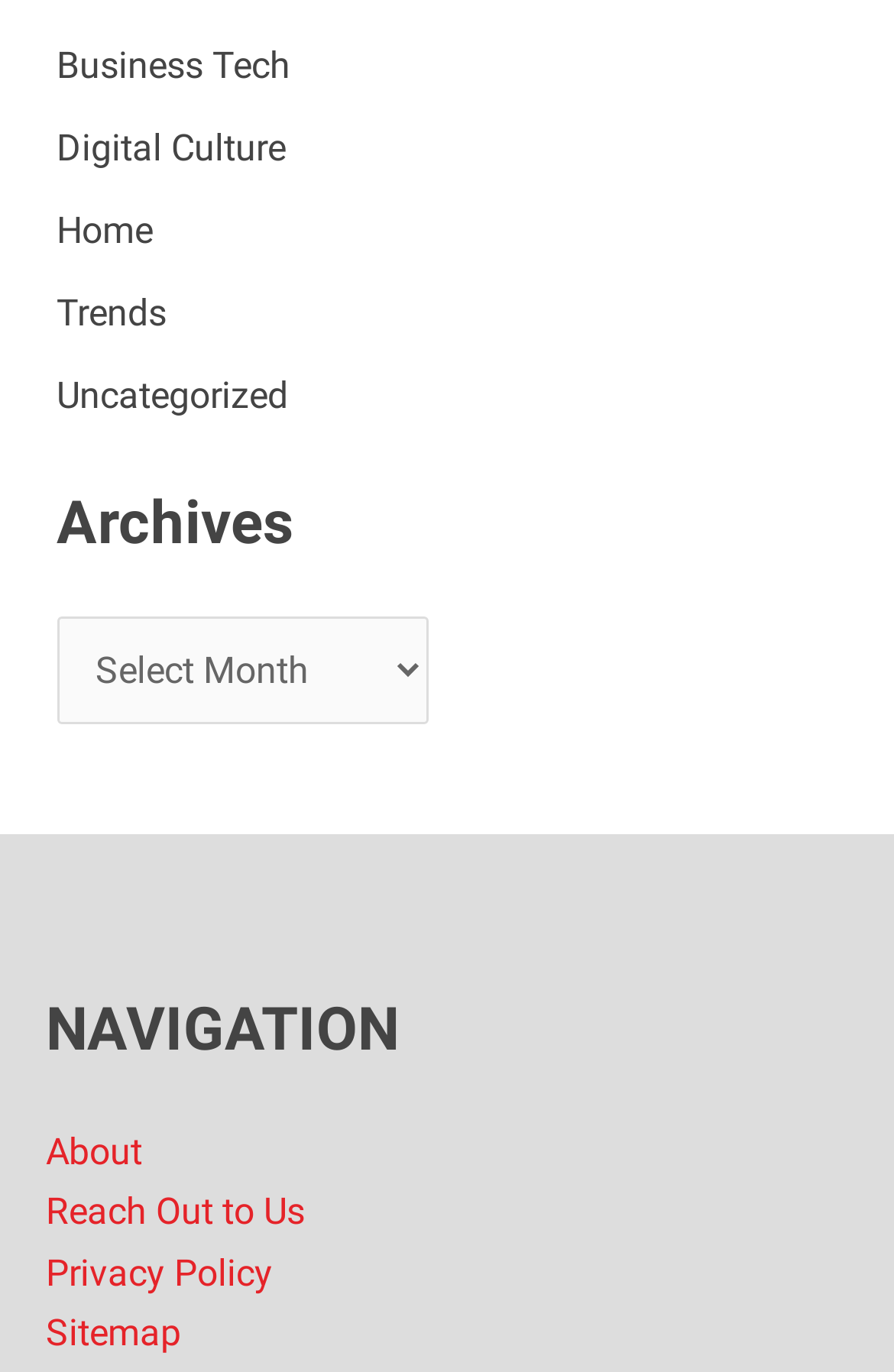Locate the bounding box of the UI element described in the following text: "Digital Culture".

[0.063, 0.092, 0.32, 0.124]